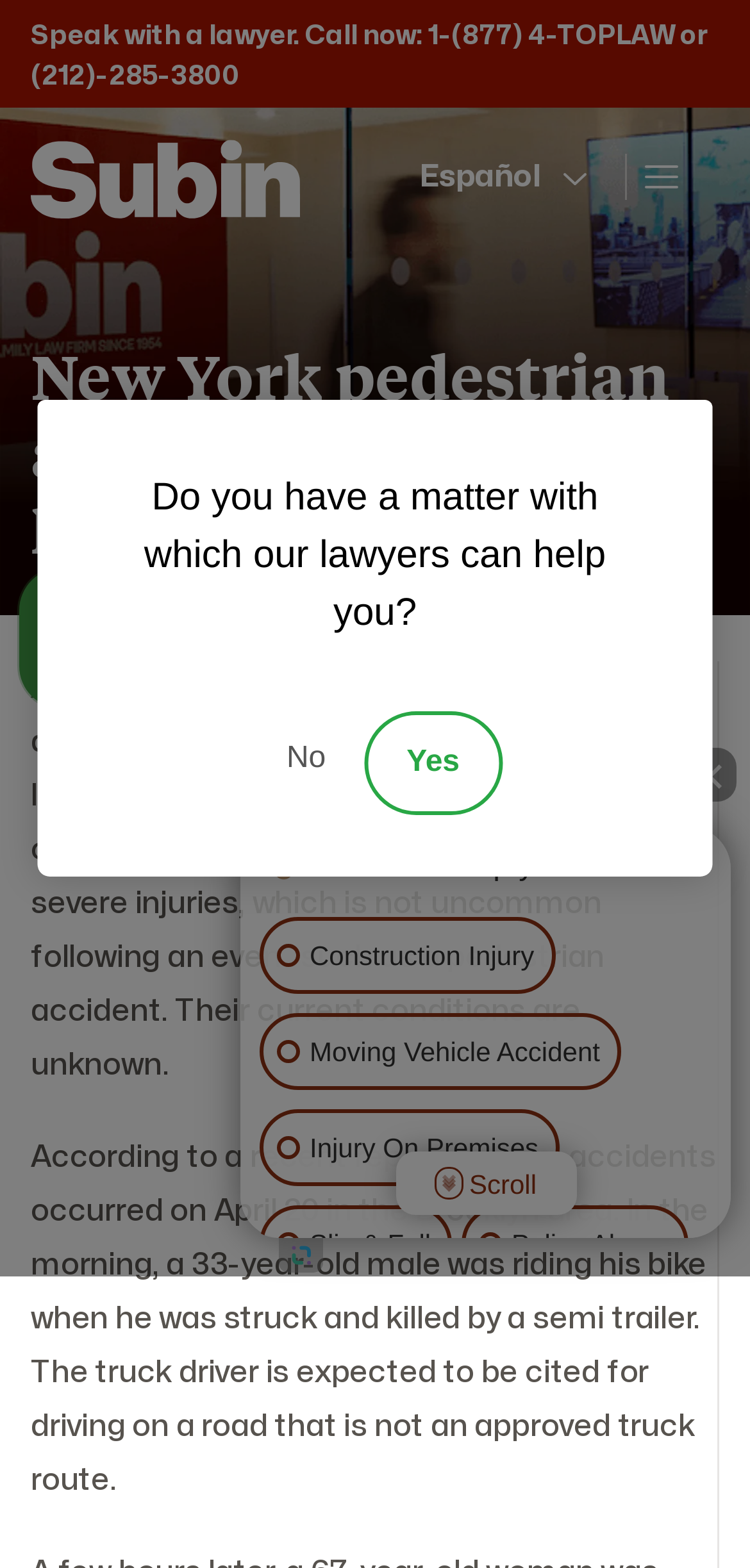Identify the bounding box coordinates for the element you need to click to achieve the following task: "Switch to Español". Provide the bounding box coordinates as four float numbers between 0 and 1, in the form [left, top, right, bottom].

[0.559, 0.098, 0.792, 0.128]